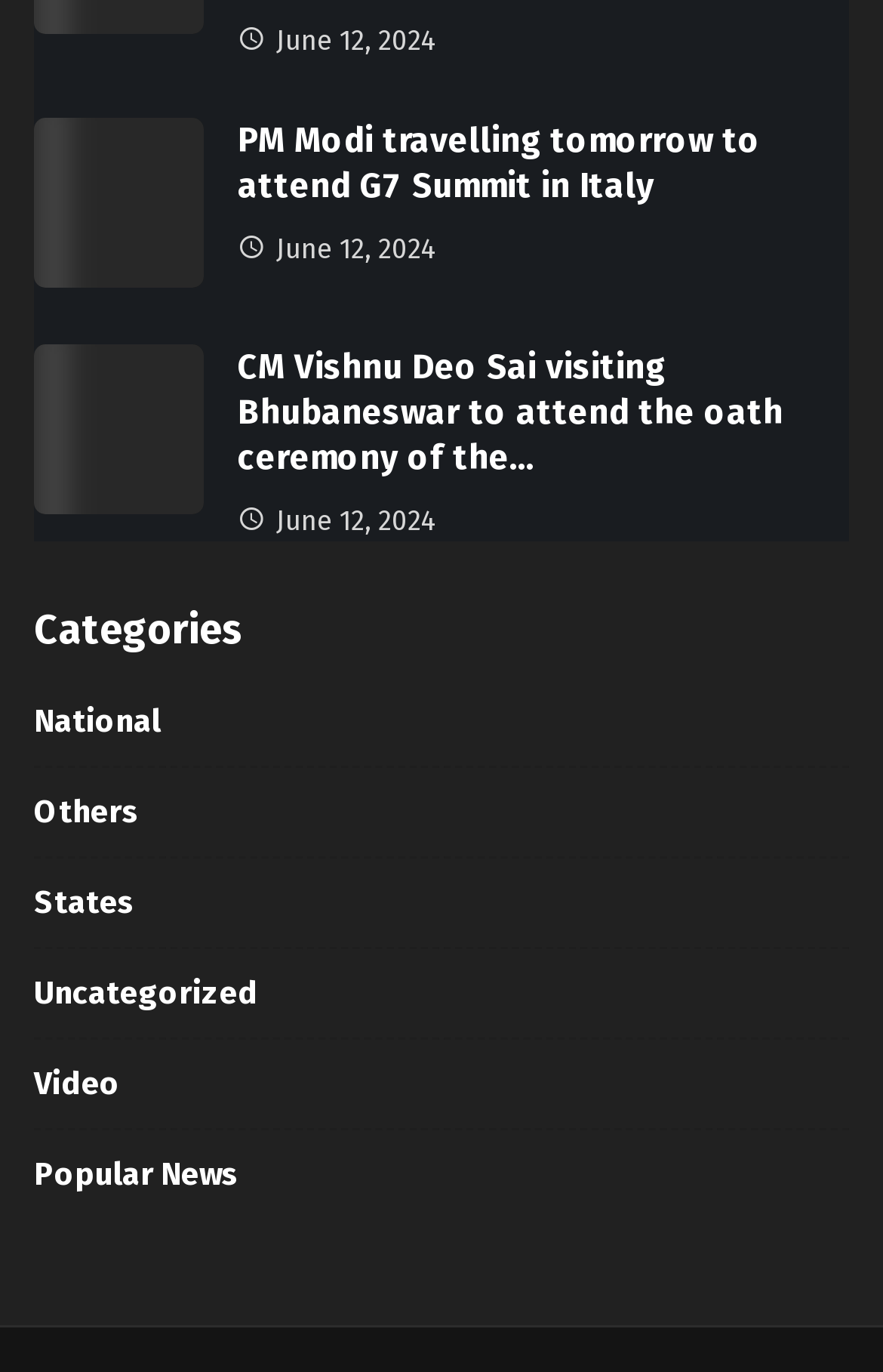Locate the bounding box coordinates of the element to click to perform the following action: 'Read news about PM Modi travelling to attend G7 Summit in Italy'. The coordinates should be given as four float values between 0 and 1, in the form of [left, top, right, bottom].

[0.269, 0.086, 0.962, 0.152]